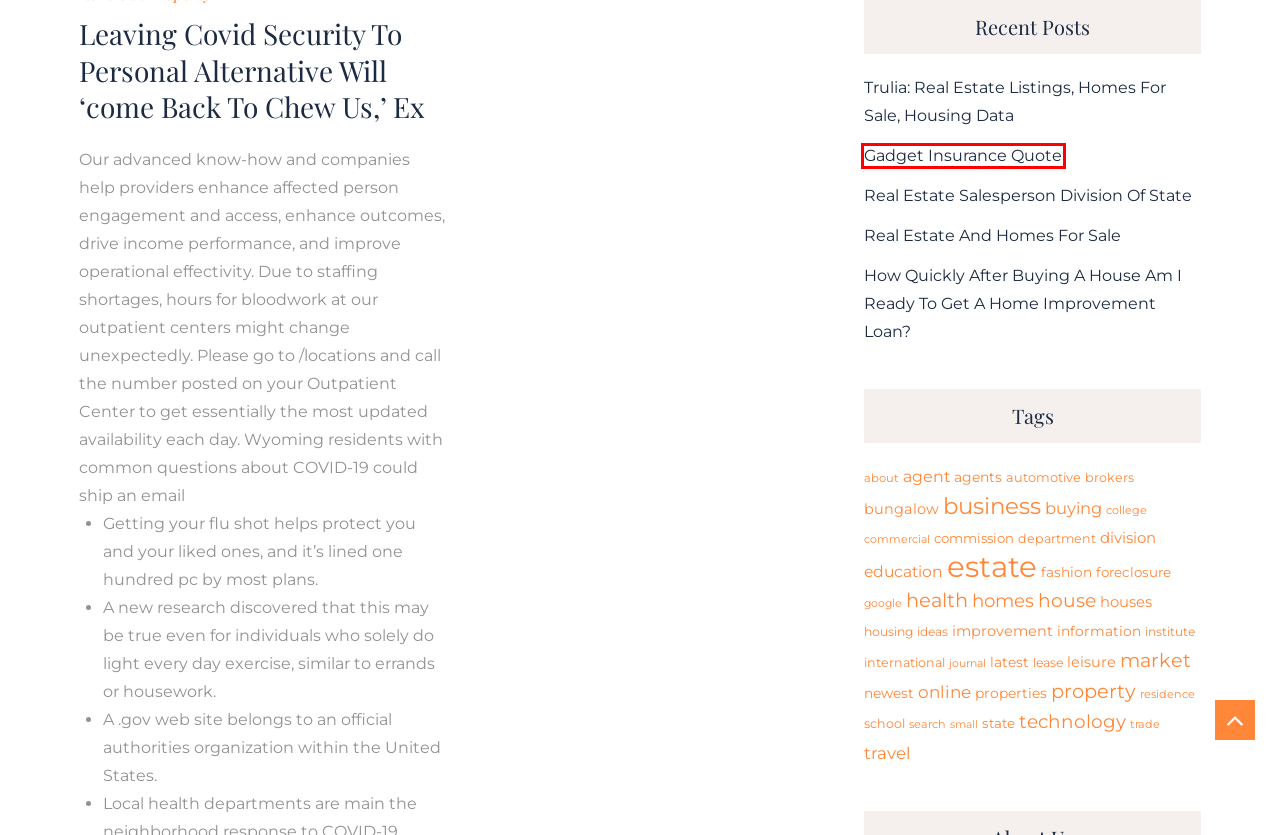Evaluate the webpage screenshot and identify the element within the red bounding box. Select the webpage description that best fits the new webpage after clicking the highlighted element. Here are the candidates:
A. information – GP
B. online – GP
C. fashion – GP
D. Trulia: Real Estate Listings, Homes For Sale, Housing Data – GP
E. properties – GP
F. agents – GP
G. agent – GP
H. Gadget Insurance Quote – GP

H